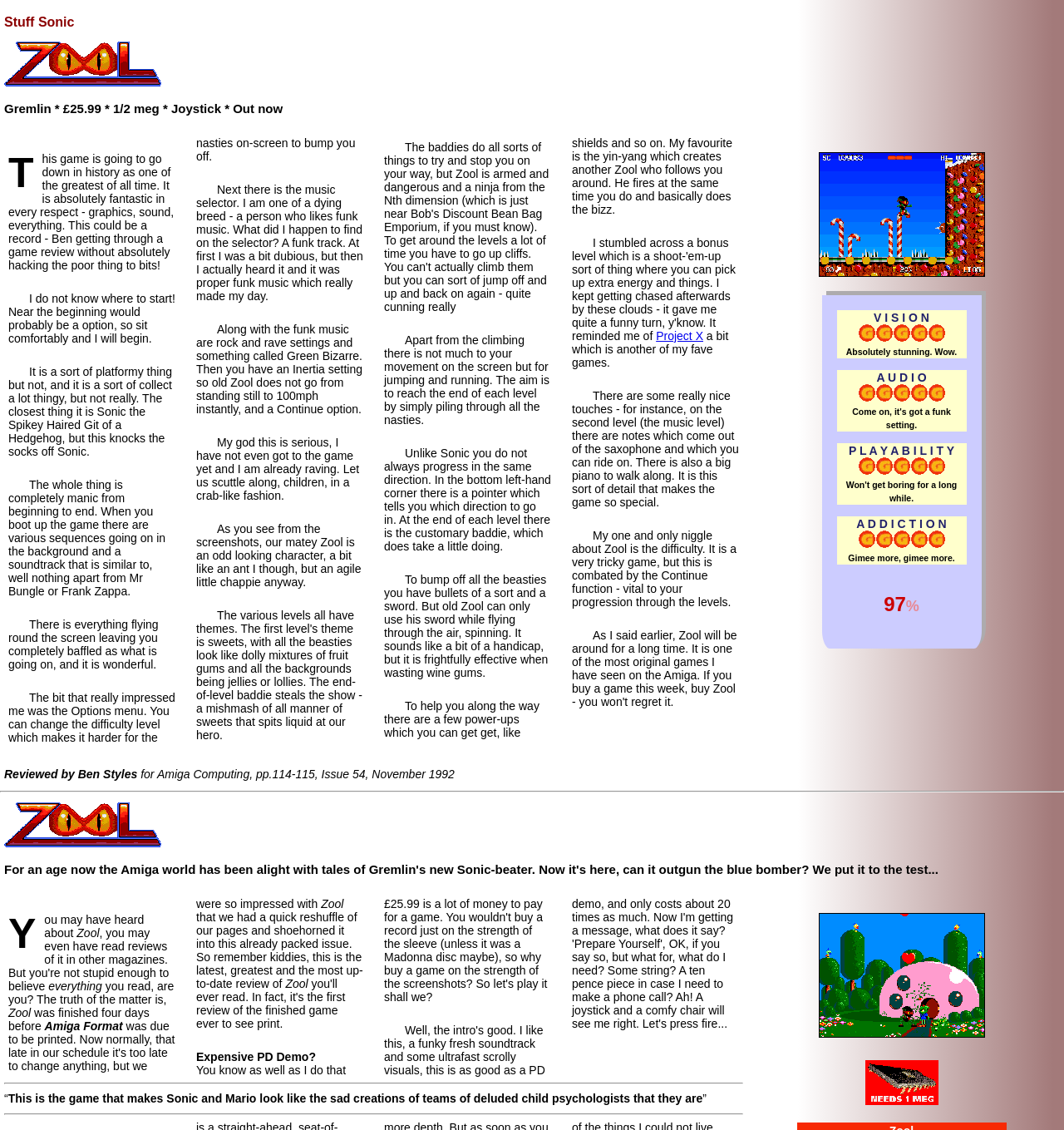What is the minimum memory requirement to run the game?
Please respond to the question with a detailed and well-explained answer.

The webpage mentions 'Zool 1 needs 1 Meg to run' in one of the figure captions.